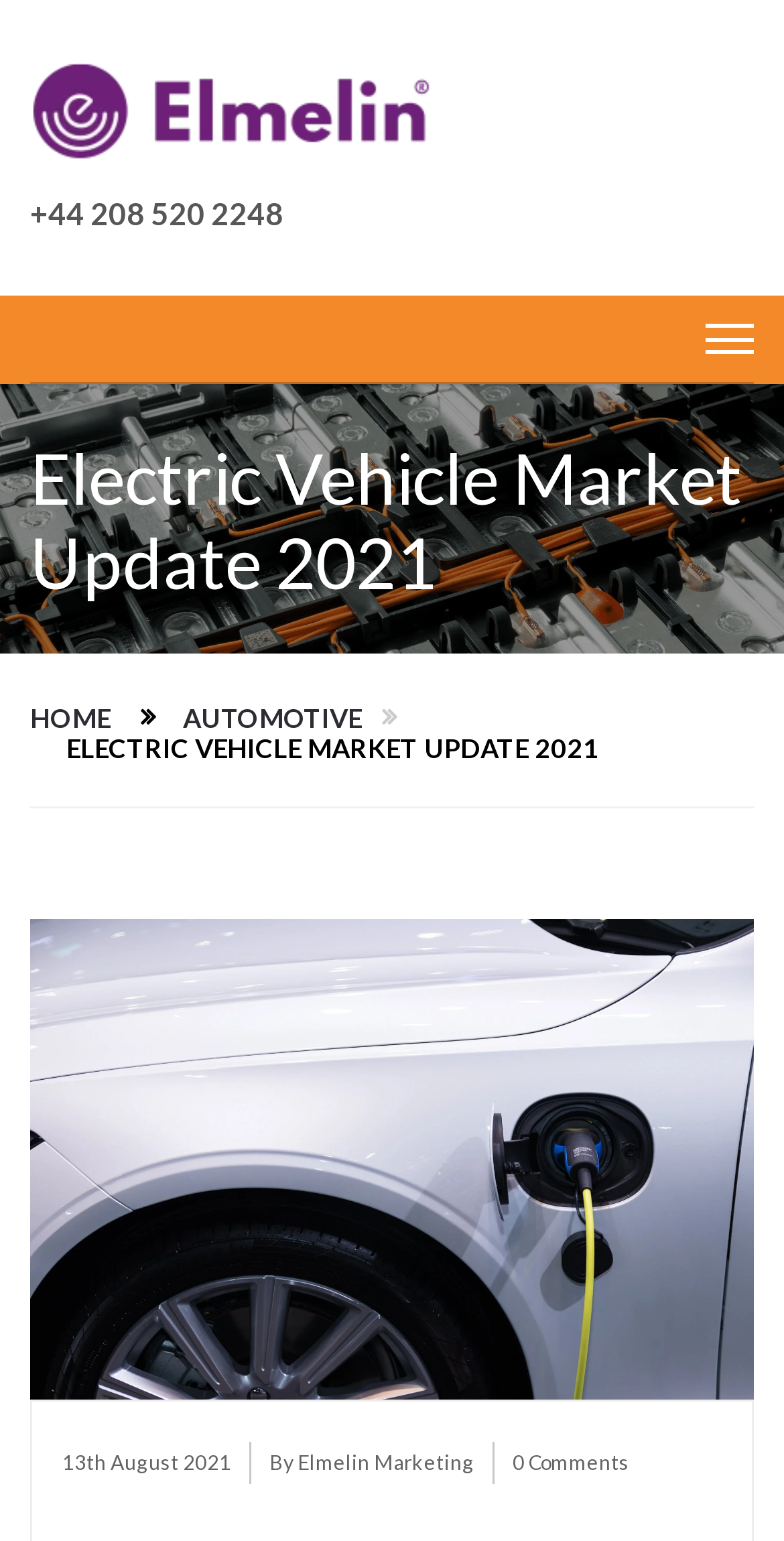Respond to the following question with a brief word or phrase:
What is the topic of the webpage?

Electric Vehicle Market Update